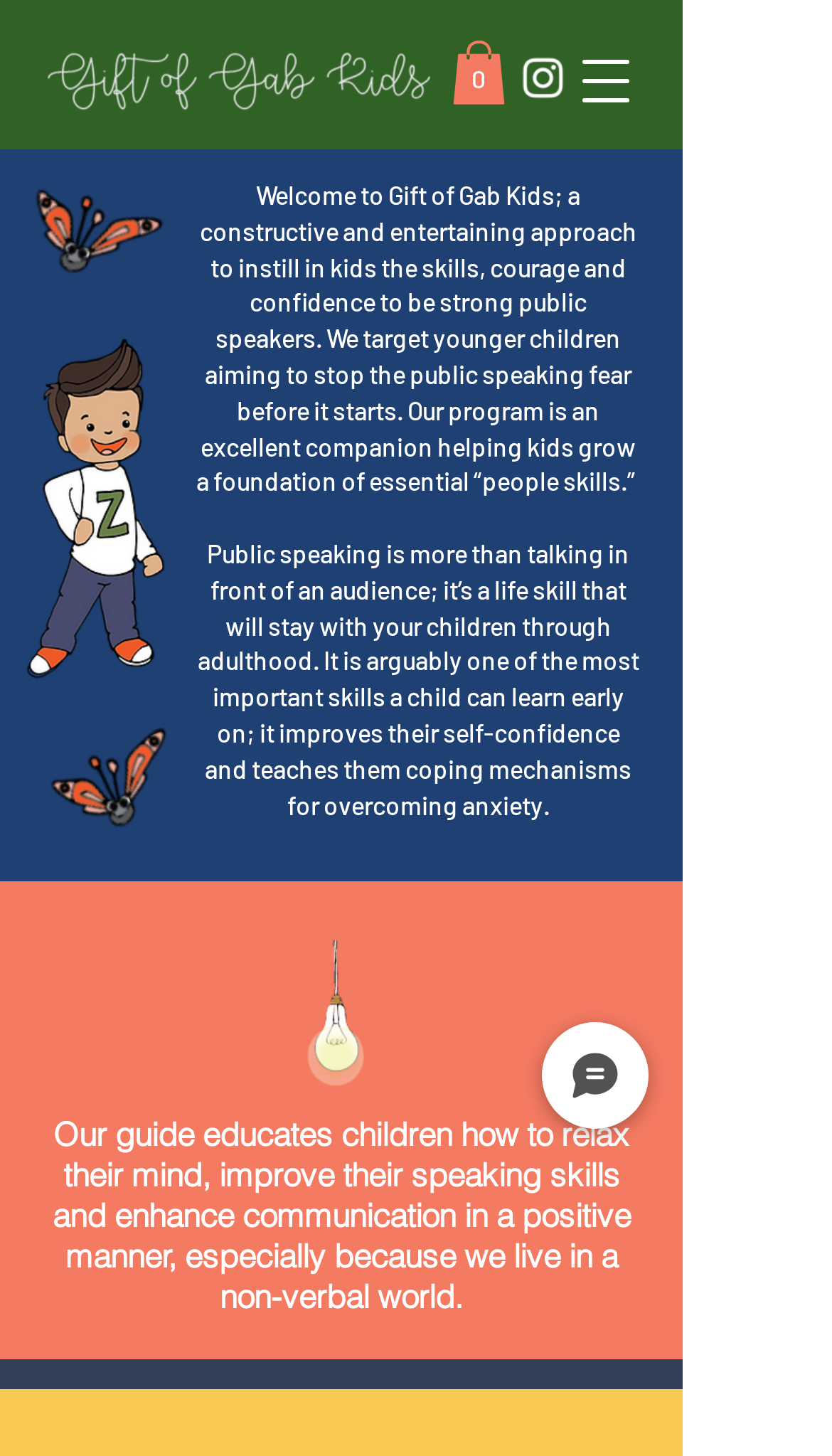How many social media links are on the webpage?
Using the image, respond with a single word or phrase.

1